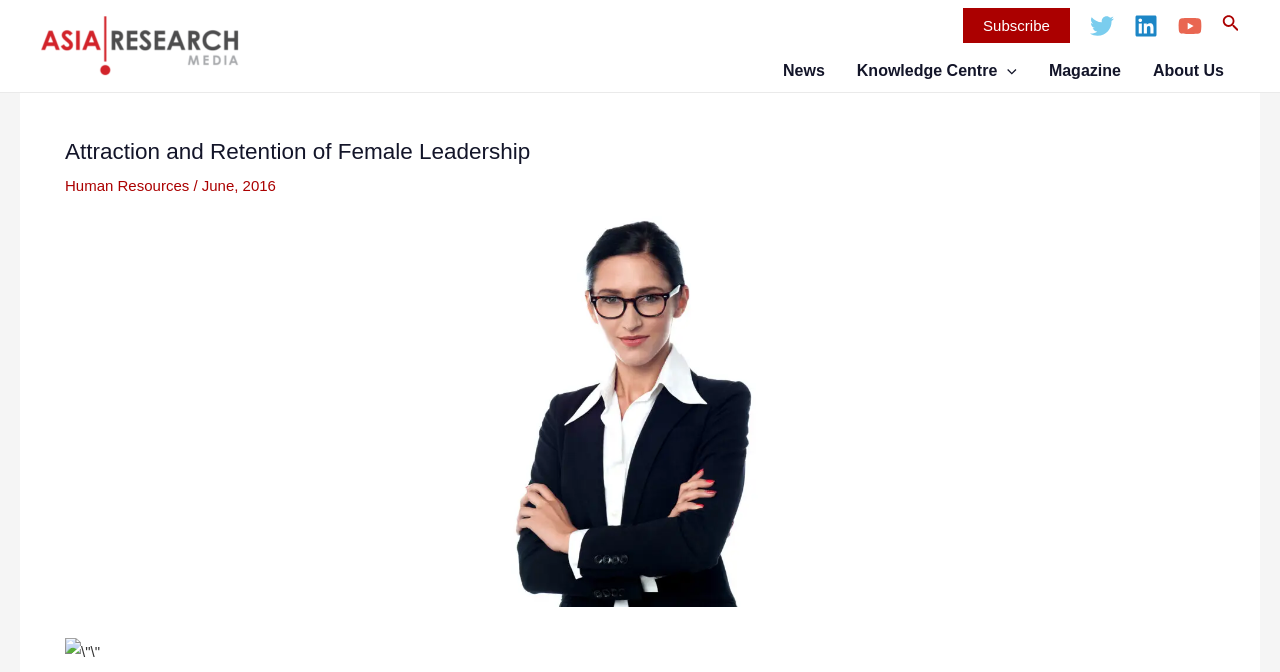Provide a one-word or short-phrase response to the question:
What is the category of the article?

Human Resources